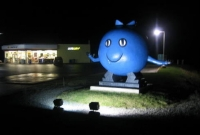Generate a comprehensive description of the image.

The image features a large, whimsical blue blueberry statue, characterized by its cheerful expression and distinct features, including an inviting smile and wide open arms. This playful sculpture is set against a backdrop illuminated by nearby street lights, suggesting it is nighttime. In the distance, a brightly lit convenience store can be seen, enhancing the setting and providing a charming contrast to the statue. The artwork not only serves as a local landmark but also symbolizes the region's agriculture and community spirit, making it a notable attraction for visitors and residents alike.